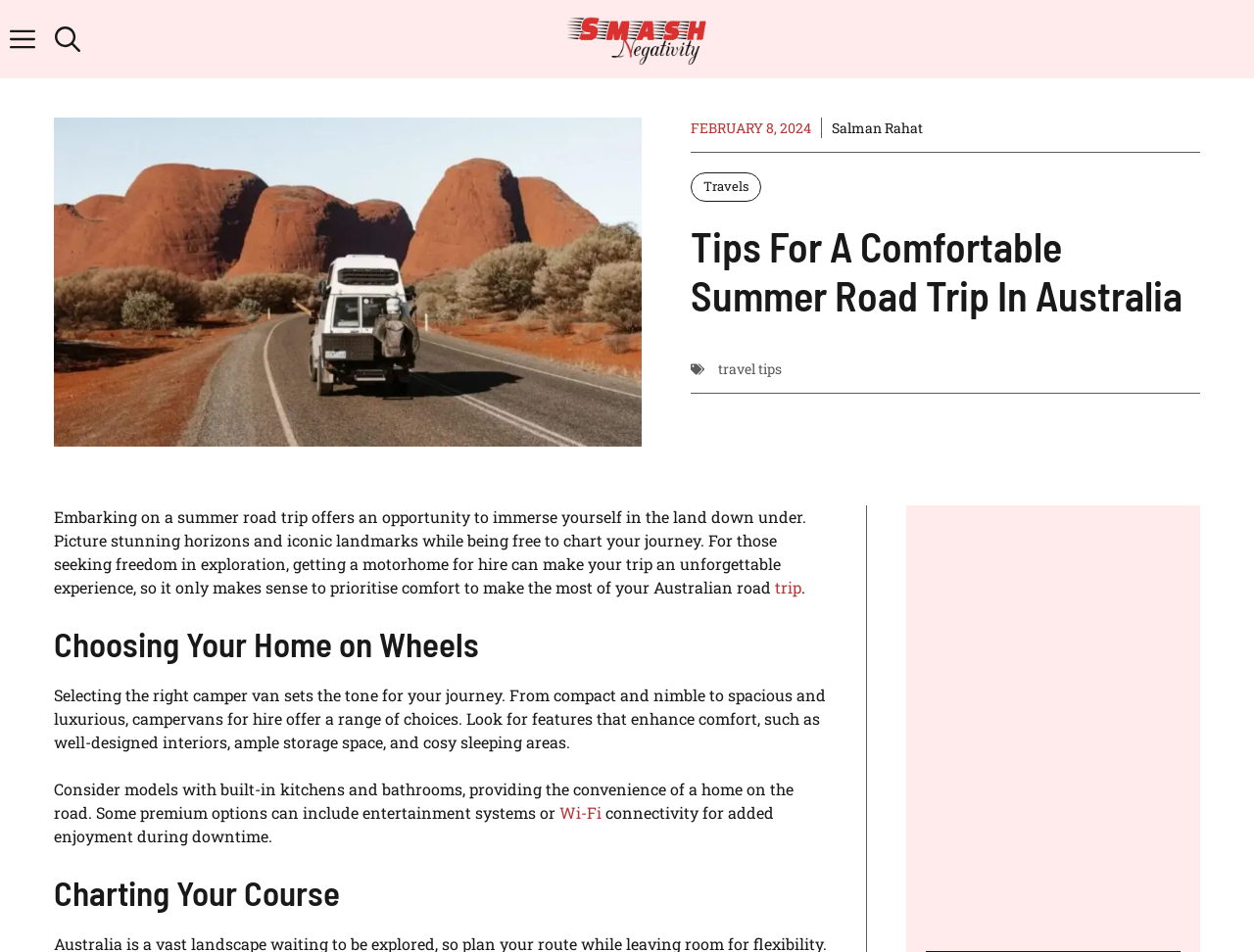Find and generate the main title of the webpage.

Tips For A Comfortable Summer Road Trip In Australia